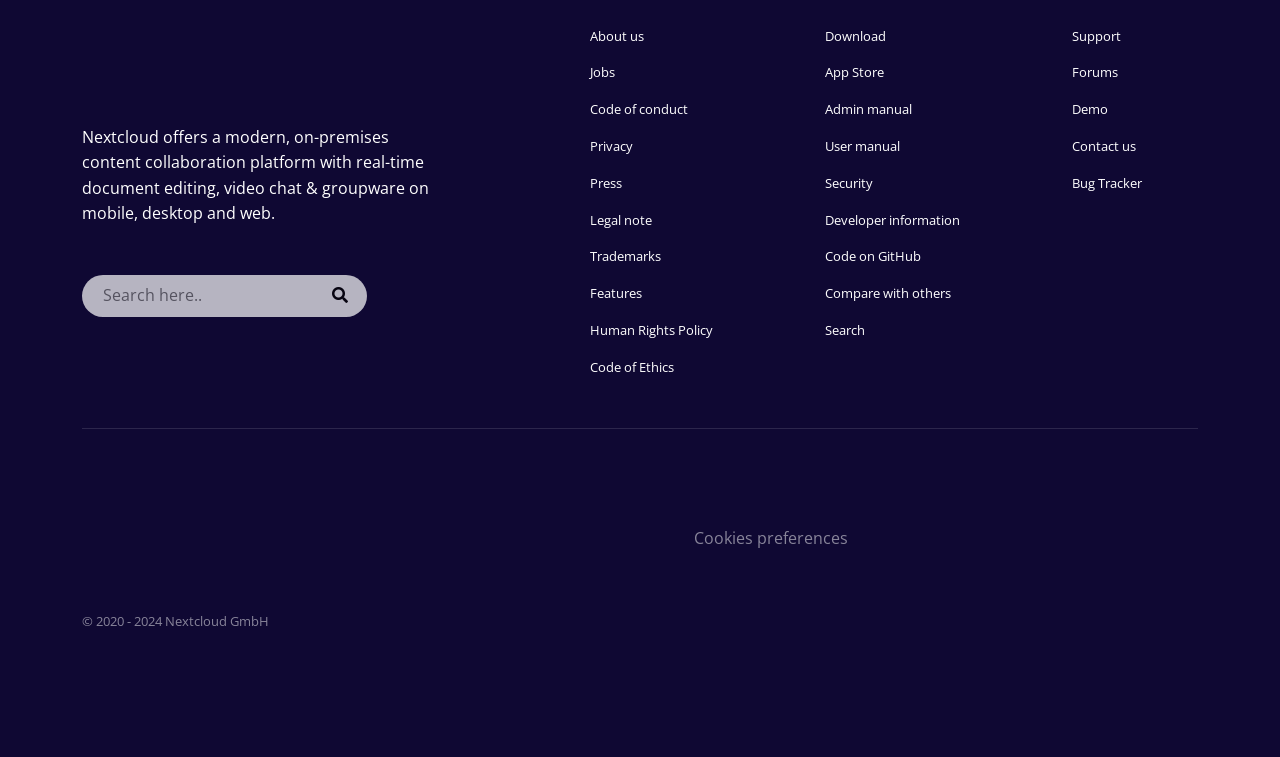Provide your answer in one word or a succinct phrase for the question: 
How many links are there in the top section?

11